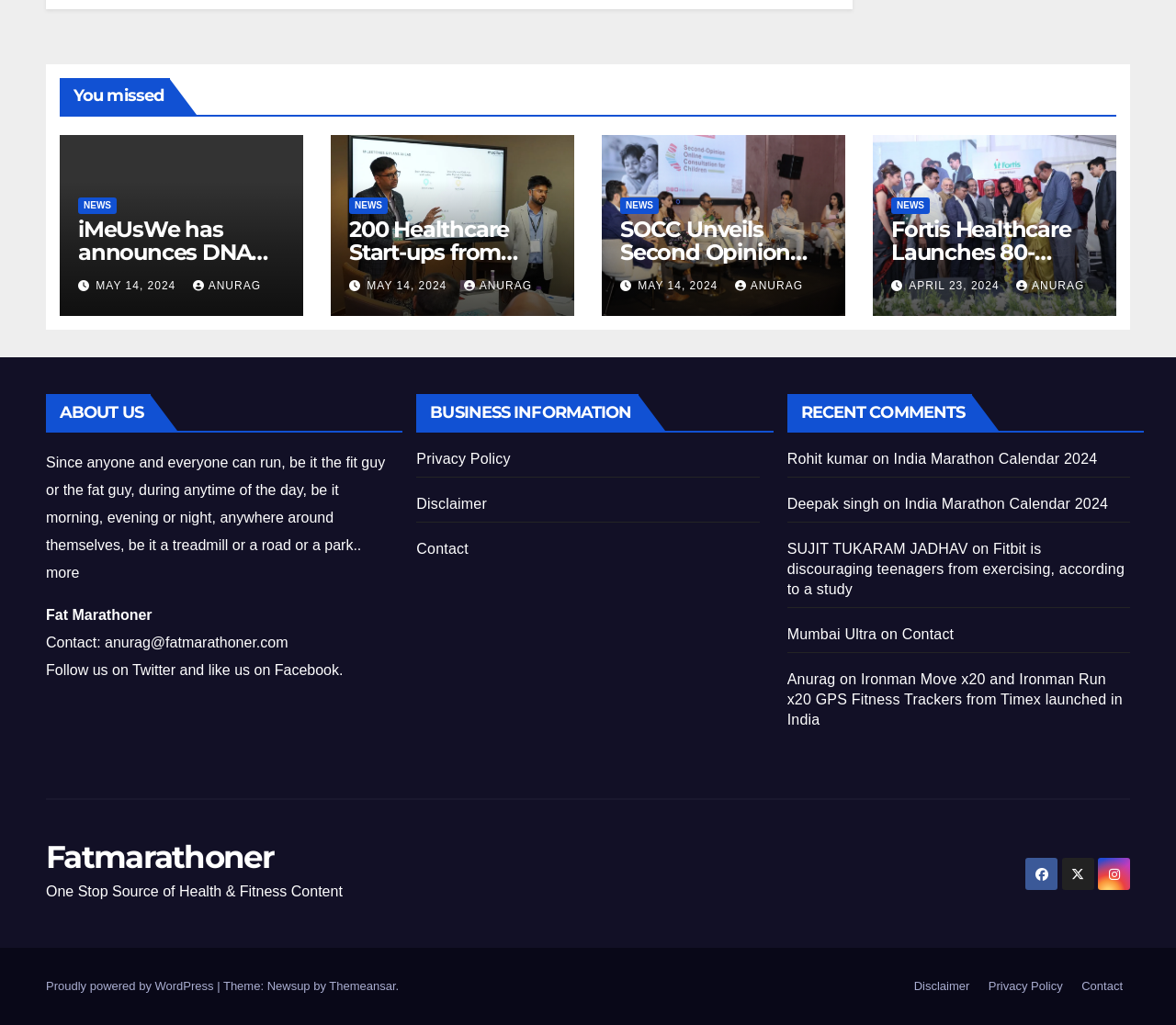Identify the bounding box coordinates of the area you need to click to perform the following instruction: "Check the Privacy Policy".

[0.354, 0.44, 0.434, 0.456]